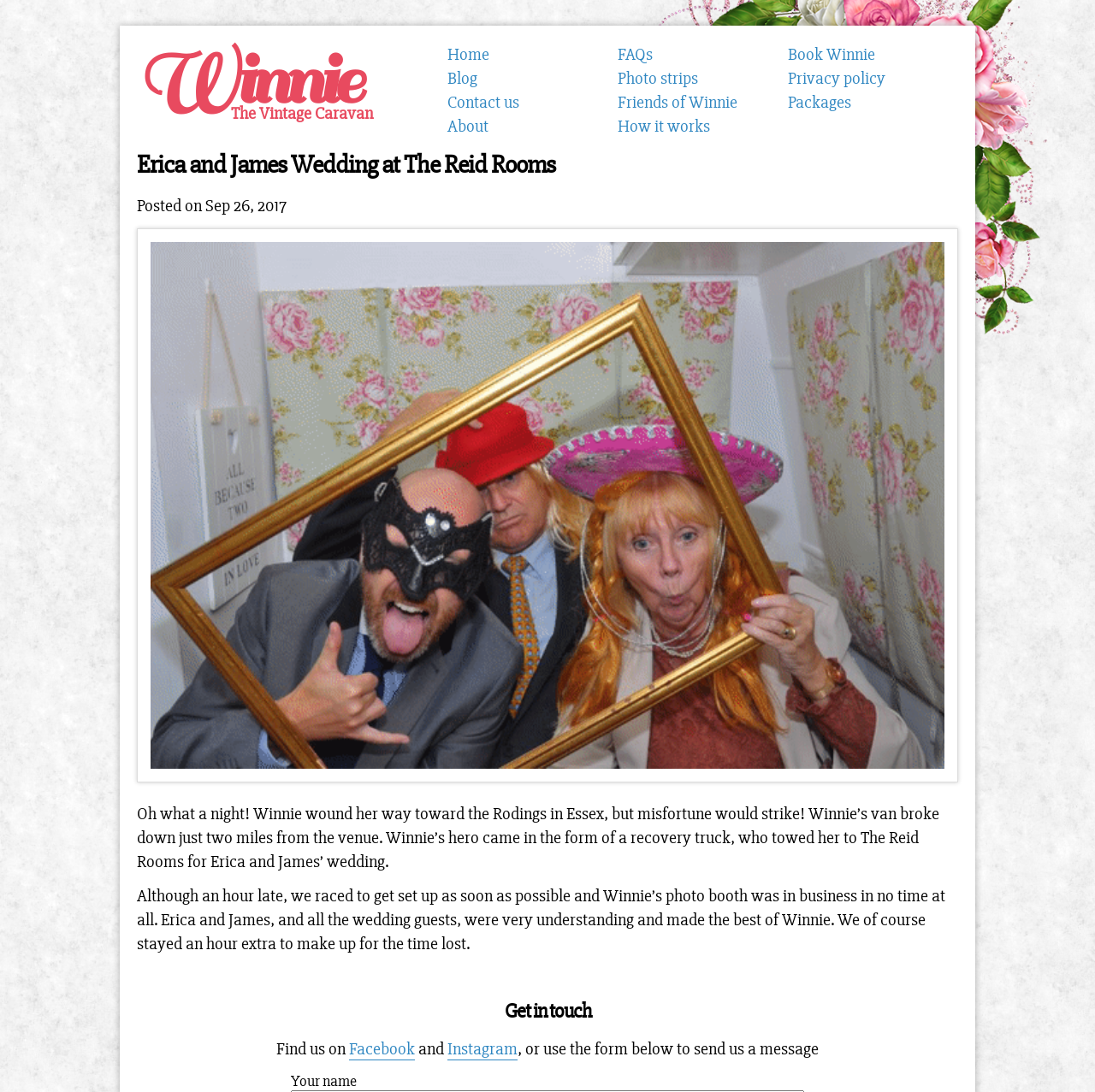Please determine the bounding box coordinates of the element to click on in order to accomplish the following task: "Click on 'Home'". Ensure the coordinates are four float numbers ranging from 0 to 1, i.e., [left, top, right, bottom].

[0.409, 0.04, 0.447, 0.06]